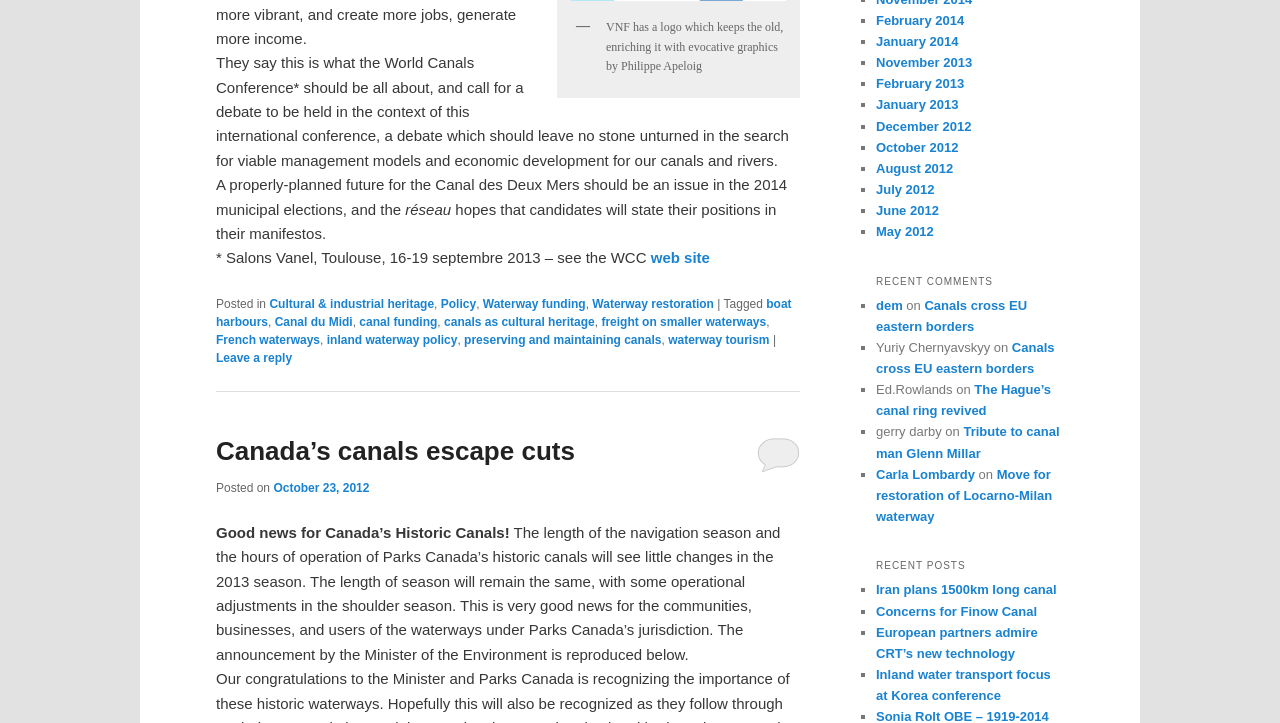What is the date of the post 'Good news for Canada’s Historic Canals!'?
Look at the image and answer with only one word or phrase.

October 23, 2012